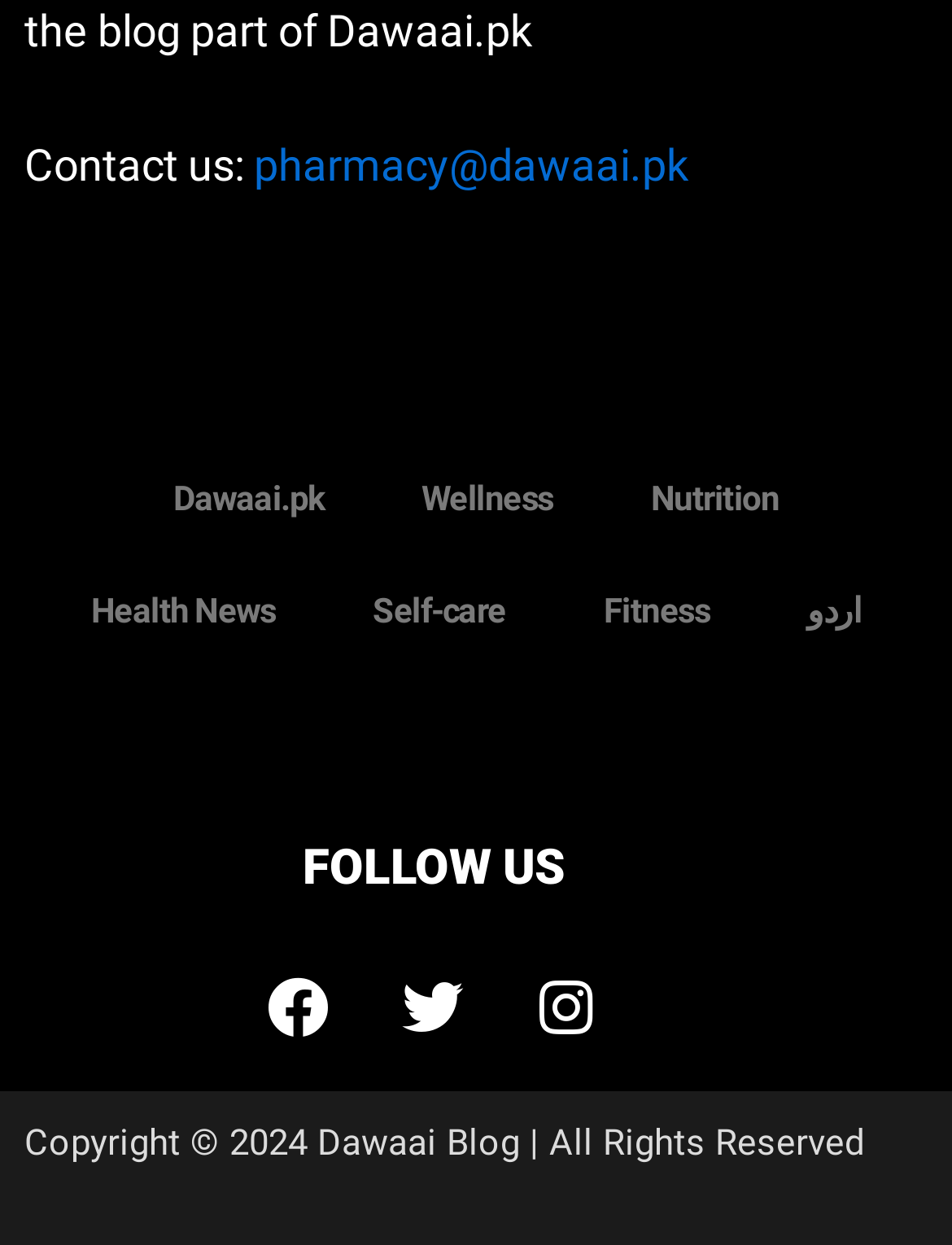Determine the bounding box coordinates for the element that should be clicked to follow this instruction: "Follow on Facebook". The coordinates should be given as four float numbers between 0 and 1, in the format [left, top, right, bottom].

[0.249, 0.758, 0.377, 0.856]